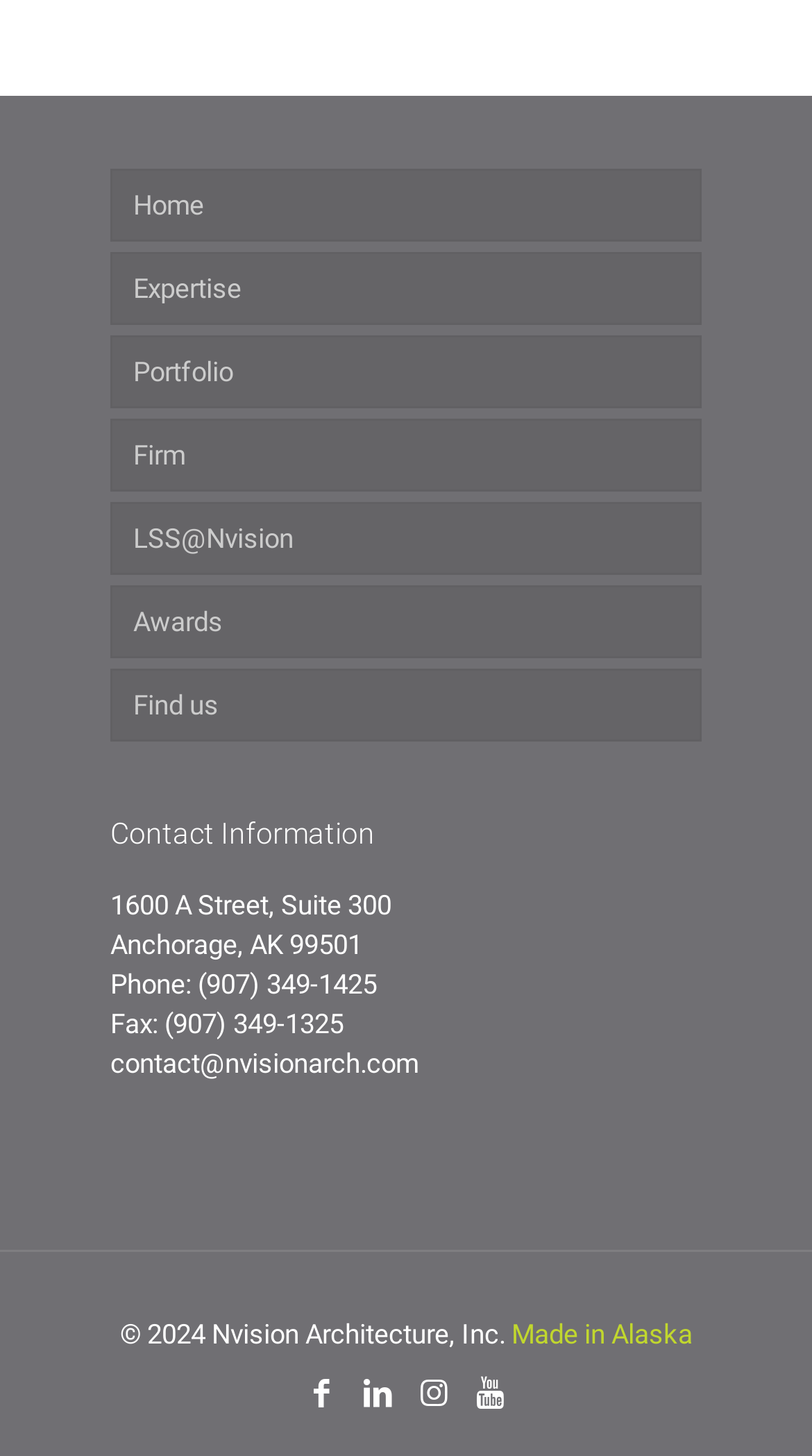Please identify the bounding box coordinates of the element's region that needs to be clicked to fulfill the following instruction: "go to home page". The bounding box coordinates should consist of four float numbers between 0 and 1, i.e., [left, top, right, bottom].

[0.136, 0.116, 0.864, 0.166]